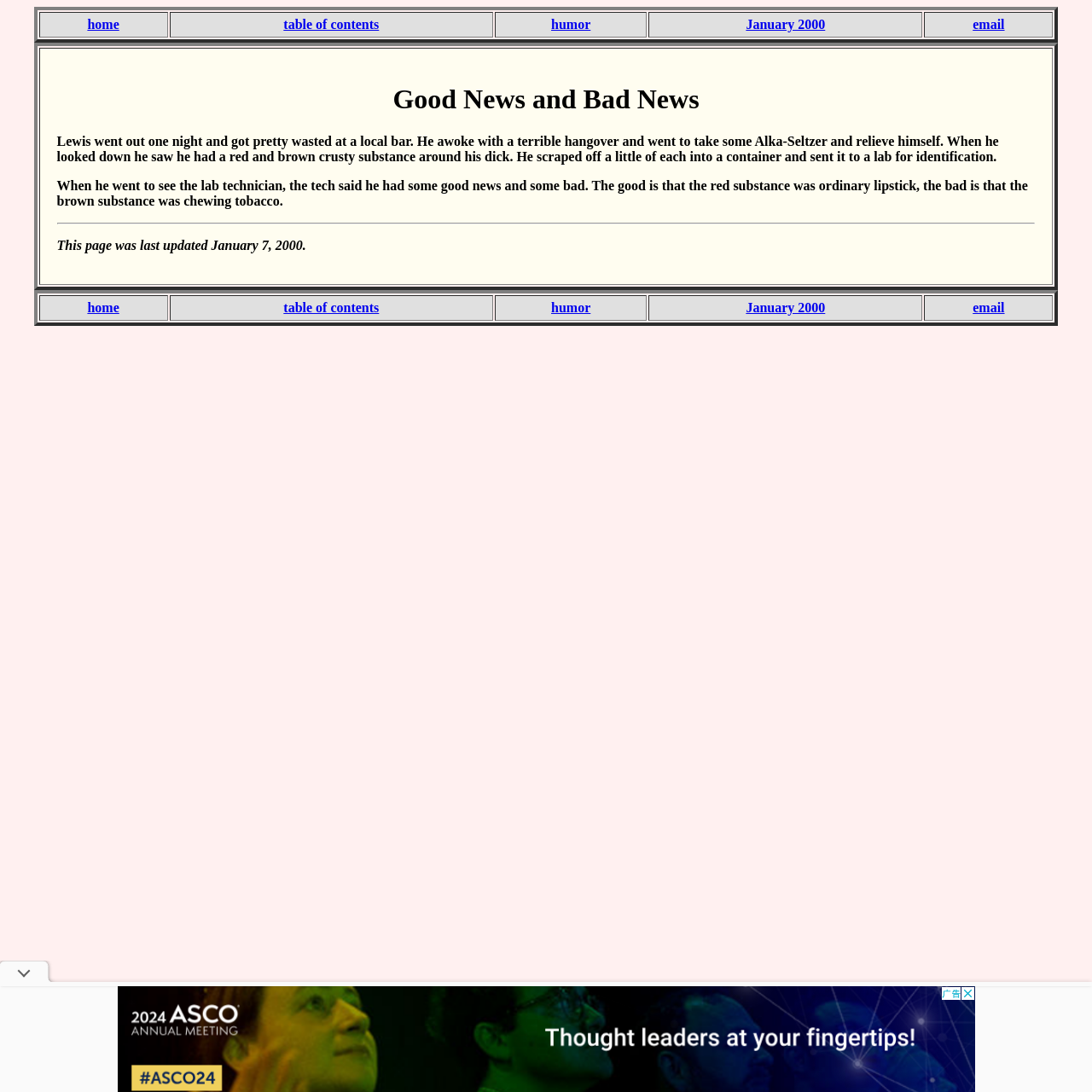Given the element description: "January 2000", predict the bounding box coordinates of the UI element it refers to, using four float numbers between 0 and 1, i.e., [left, top, right, bottom].

[0.683, 0.016, 0.756, 0.029]